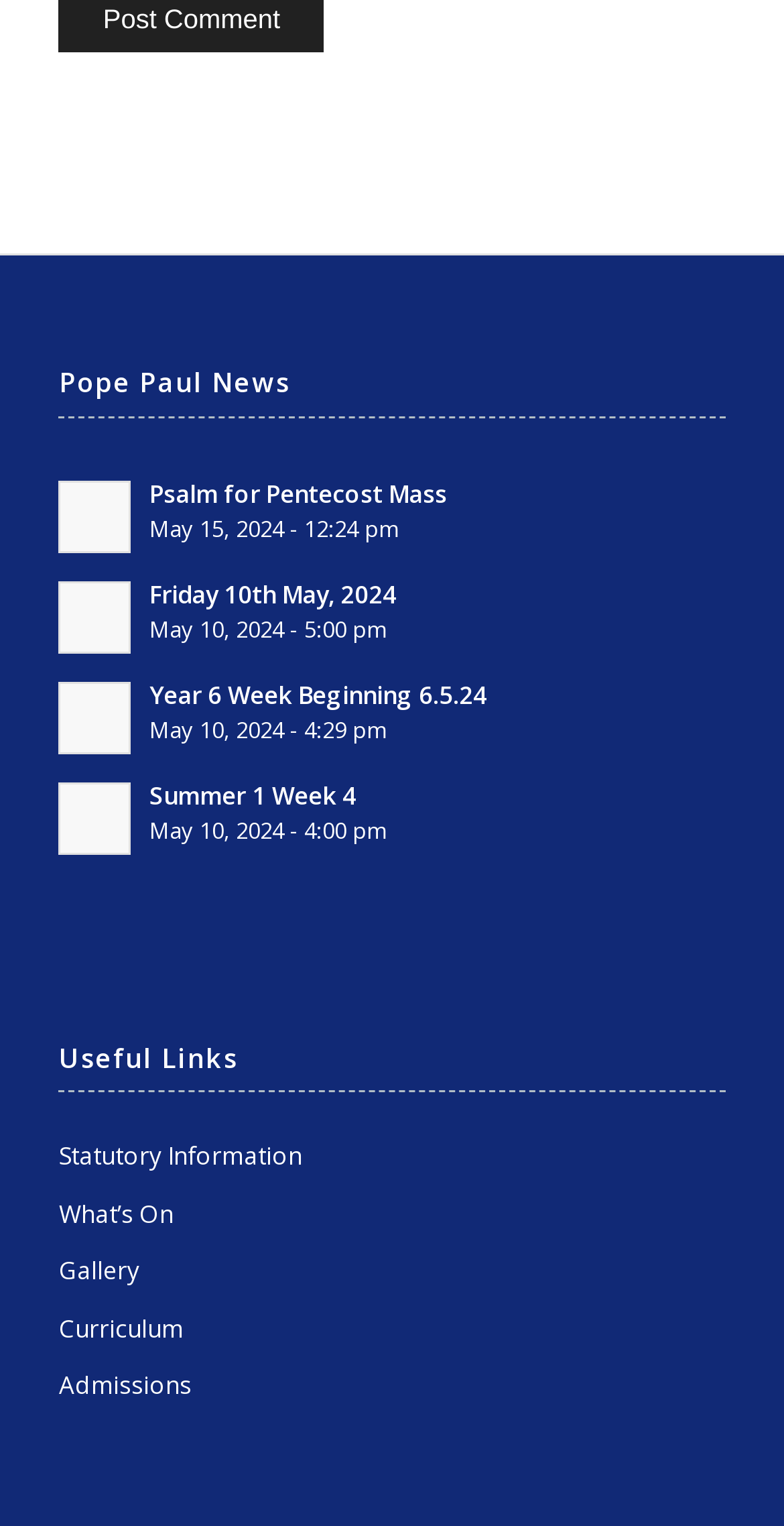From the image, can you give a detailed response to the question below:
What is the date of the 'Psalm for Pentecost Mass'?

I looked at the link 'Psalm for Pentecost Mass May 15, 2024 - 12:24 pm' and found that the date mentioned is May 15, 2024.